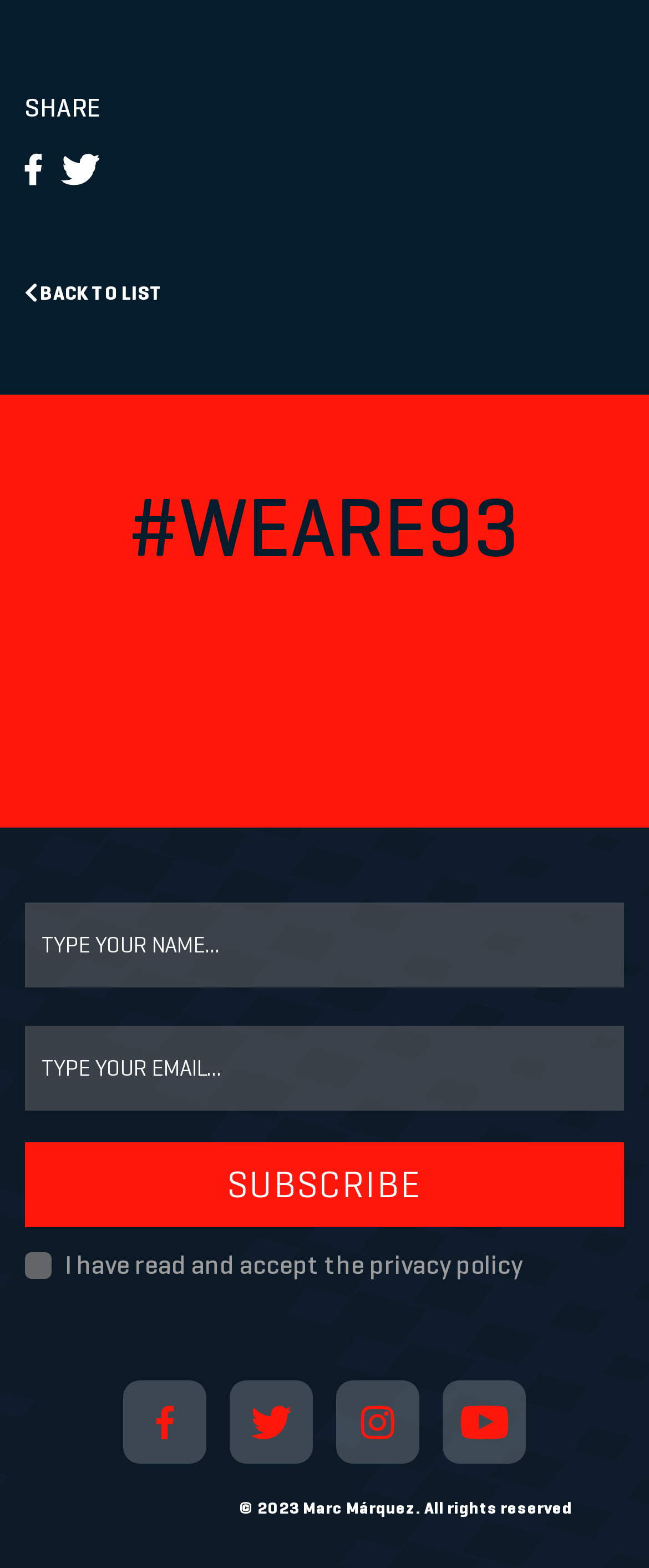Identify the bounding box coordinates for the region of the element that should be clicked to carry out the instruction: "Add a Company". The bounding box coordinates should be four float numbers between 0 and 1, i.e., [left, top, right, bottom].

None